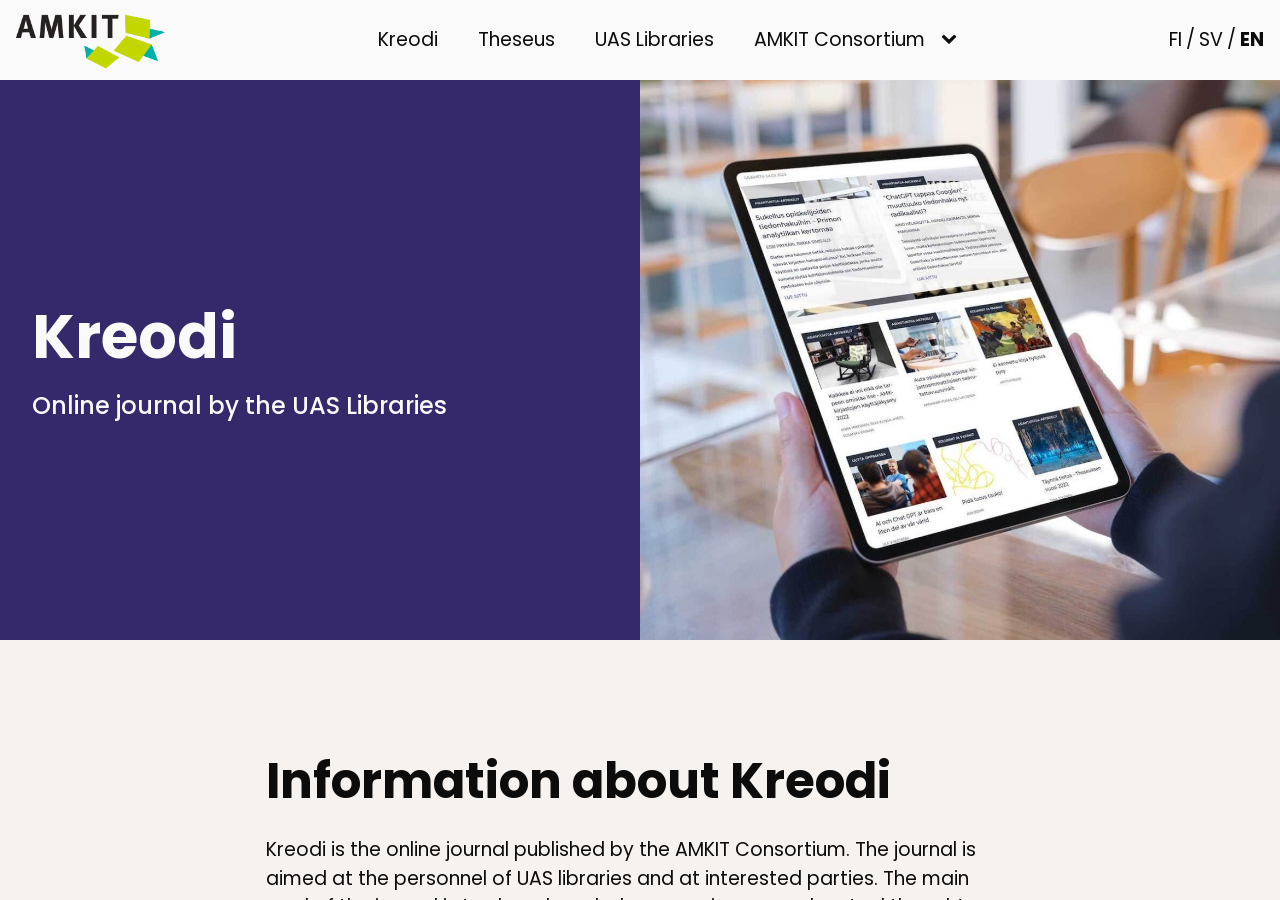Locate the bounding box coordinates of the clickable region to complete the following instruction: "Select the EN language option."

[0.969, 0.029, 0.987, 0.059]